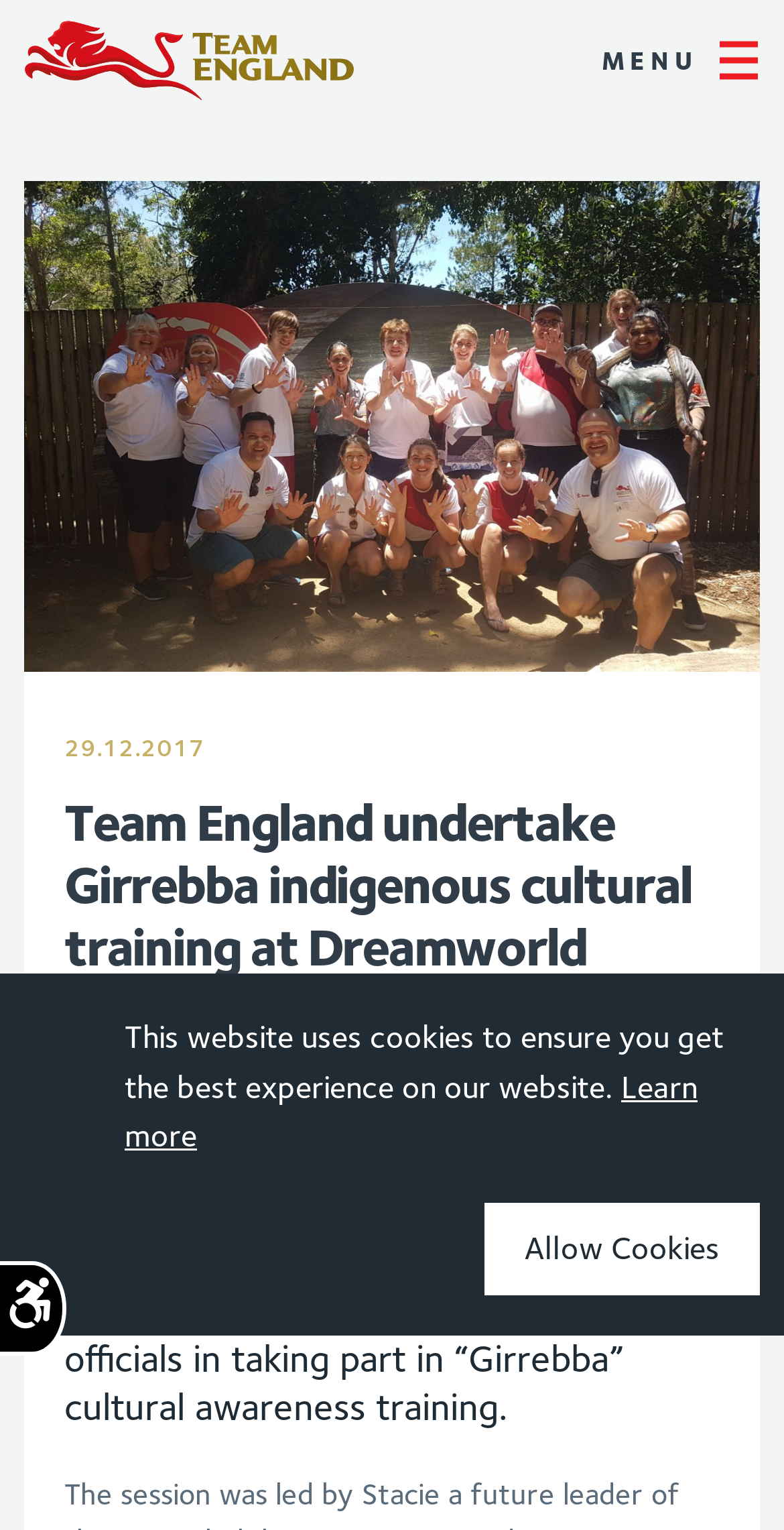Give a one-word or short-phrase answer to the following question: 
What is the purpose of the training?

Cultural awareness